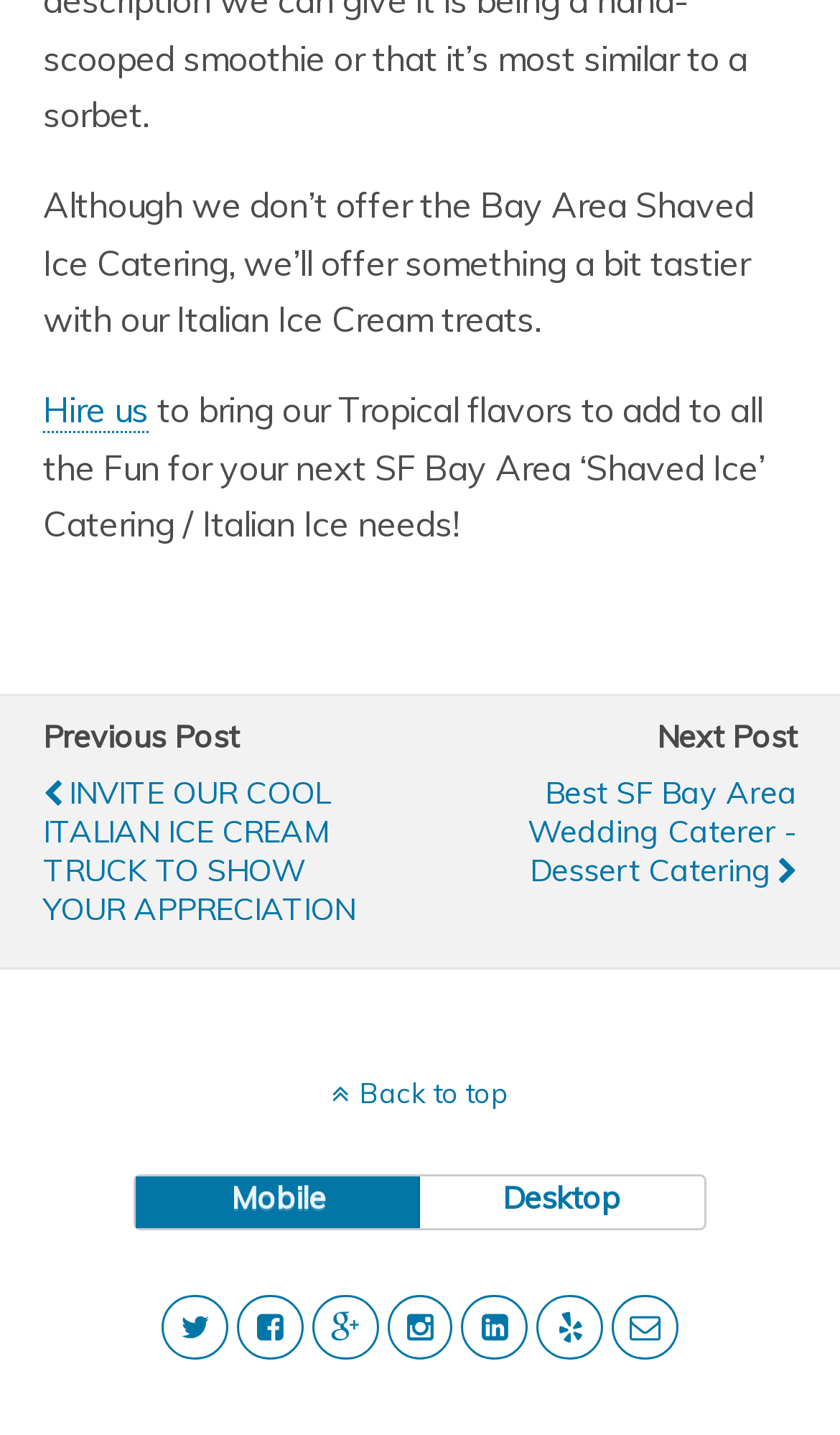What is the main topic of this webpage?
Provide an in-depth and detailed answer to the question.

The main topic of this webpage is Italian Ice Cream, which can be inferred from the text 'Although we don’t offer the Bay Area Shaved Ice Catering, we’ll offer something a bit tastier with our Italian Ice Cream treats.' and other related text on the page.